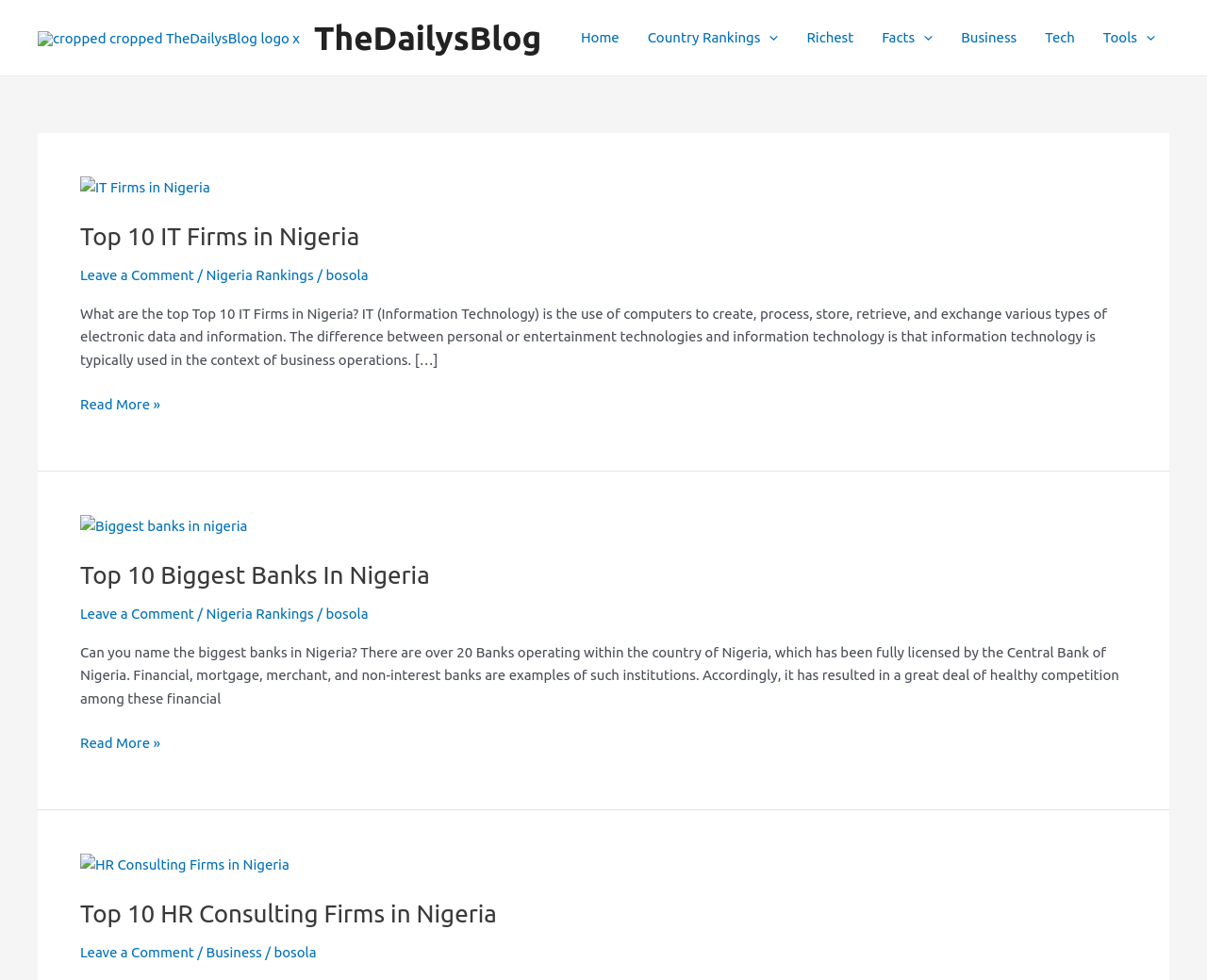What is the name of the website?
Based on the screenshot, provide a one-word or short-phrase response.

TheDailysBlog